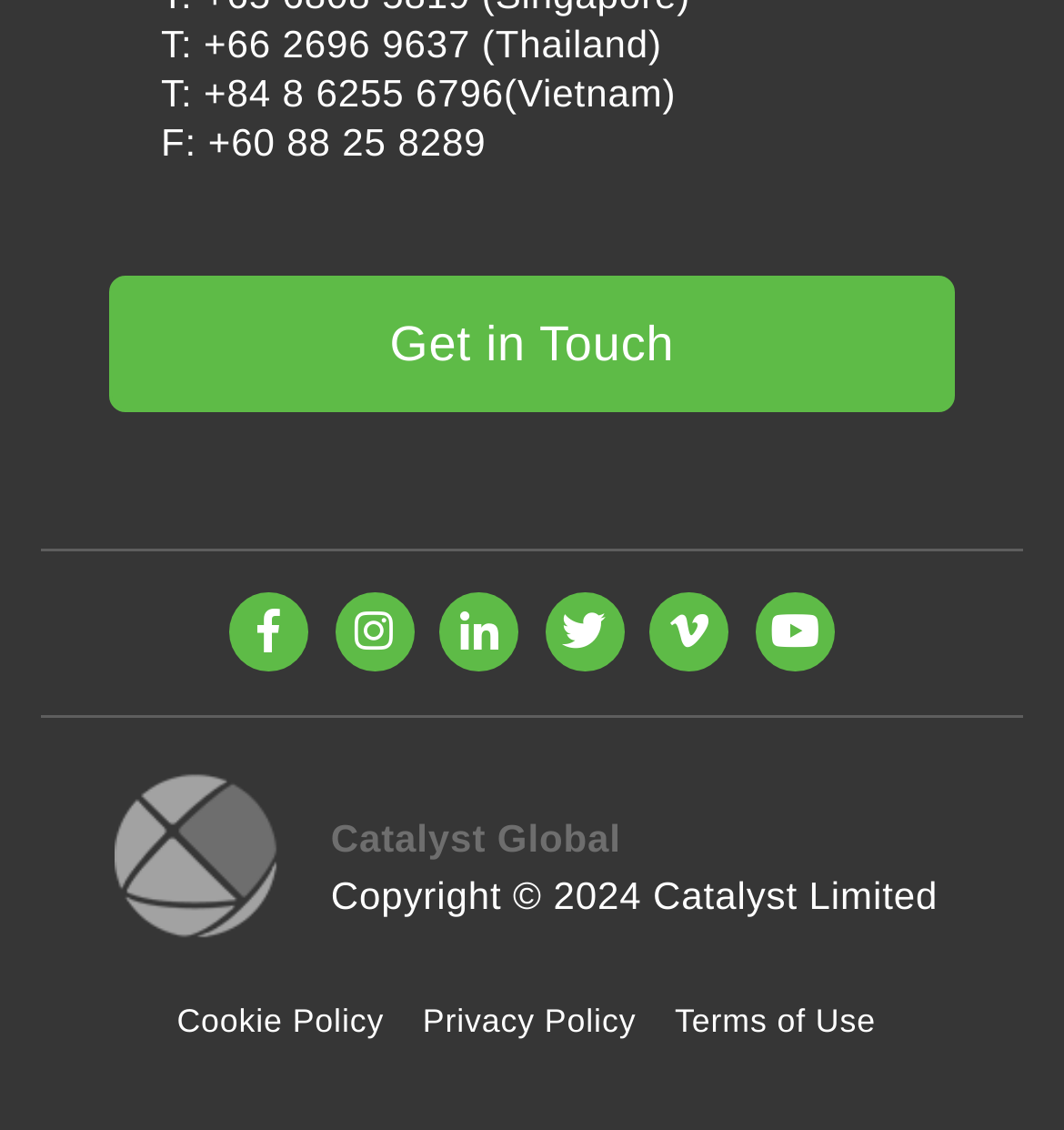Find the bounding box coordinates of the area to click in order to follow the instruction: "Get in touch with the company".

[0.103, 0.245, 0.897, 0.366]